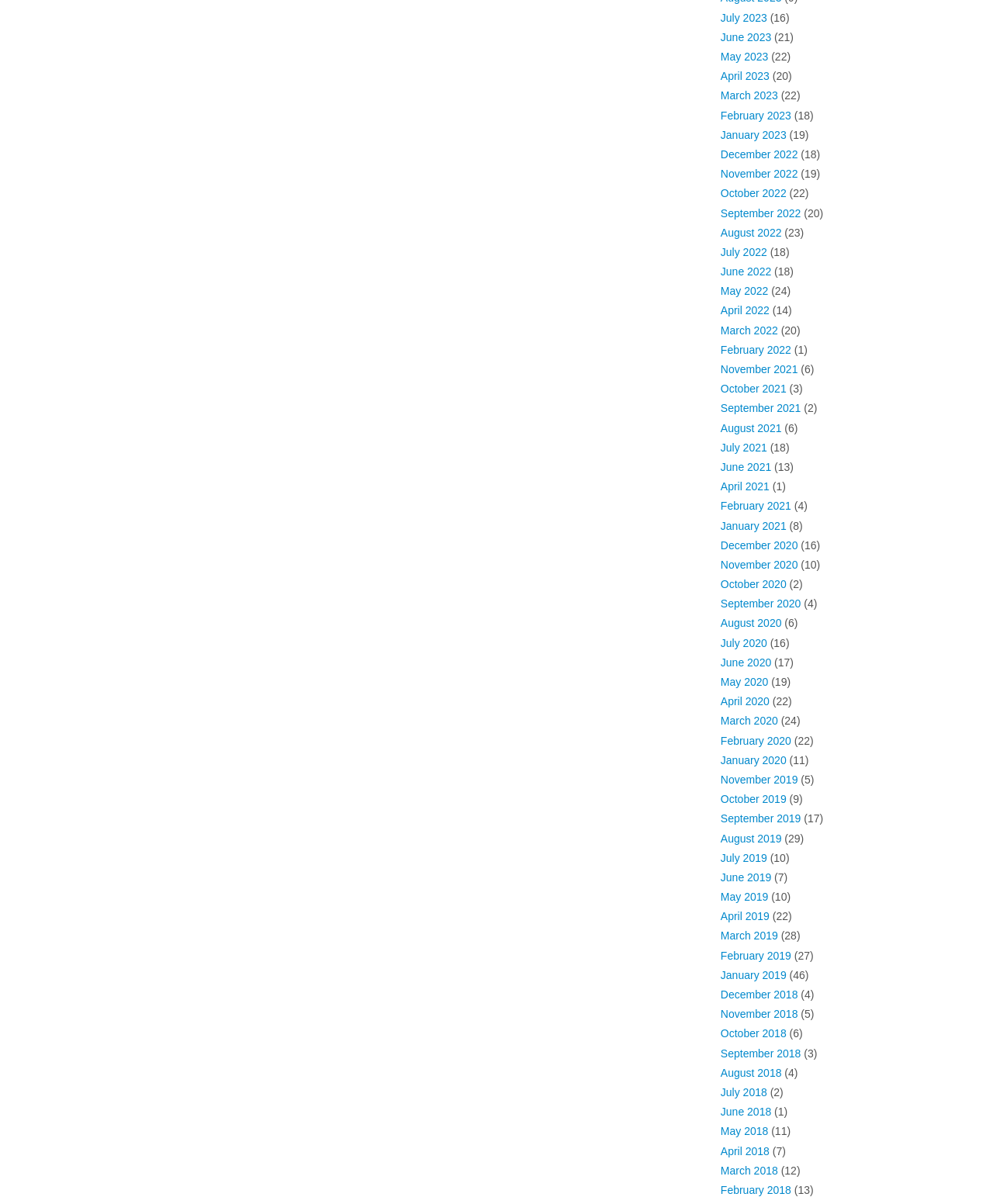Predict the bounding box of the UI element based on this description: "March 2019".

[0.726, 0.772, 0.783, 0.782]